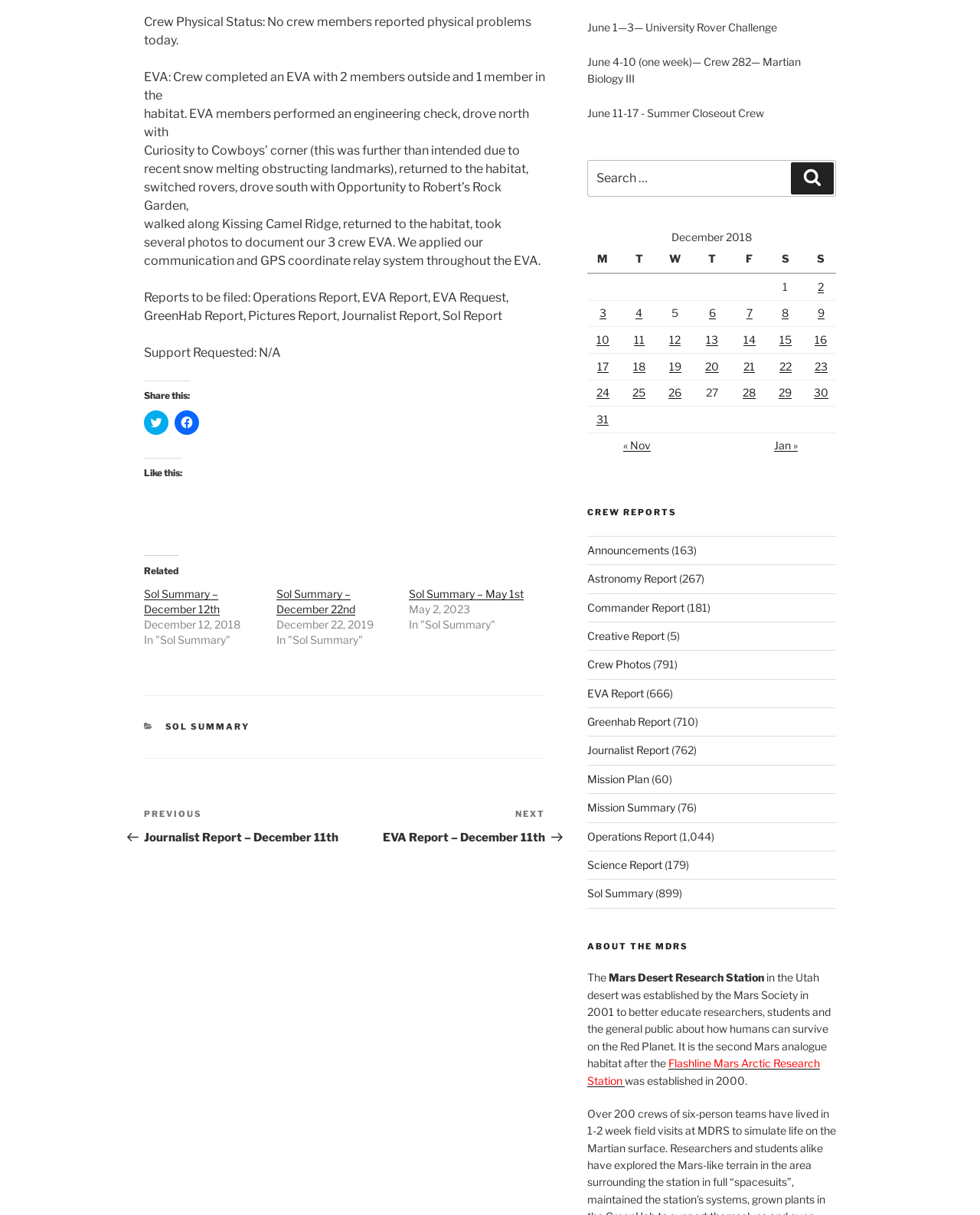Highlight the bounding box coordinates of the region I should click on to meet the following instruction: "Share on Twitter".

[0.147, 0.338, 0.172, 0.358]